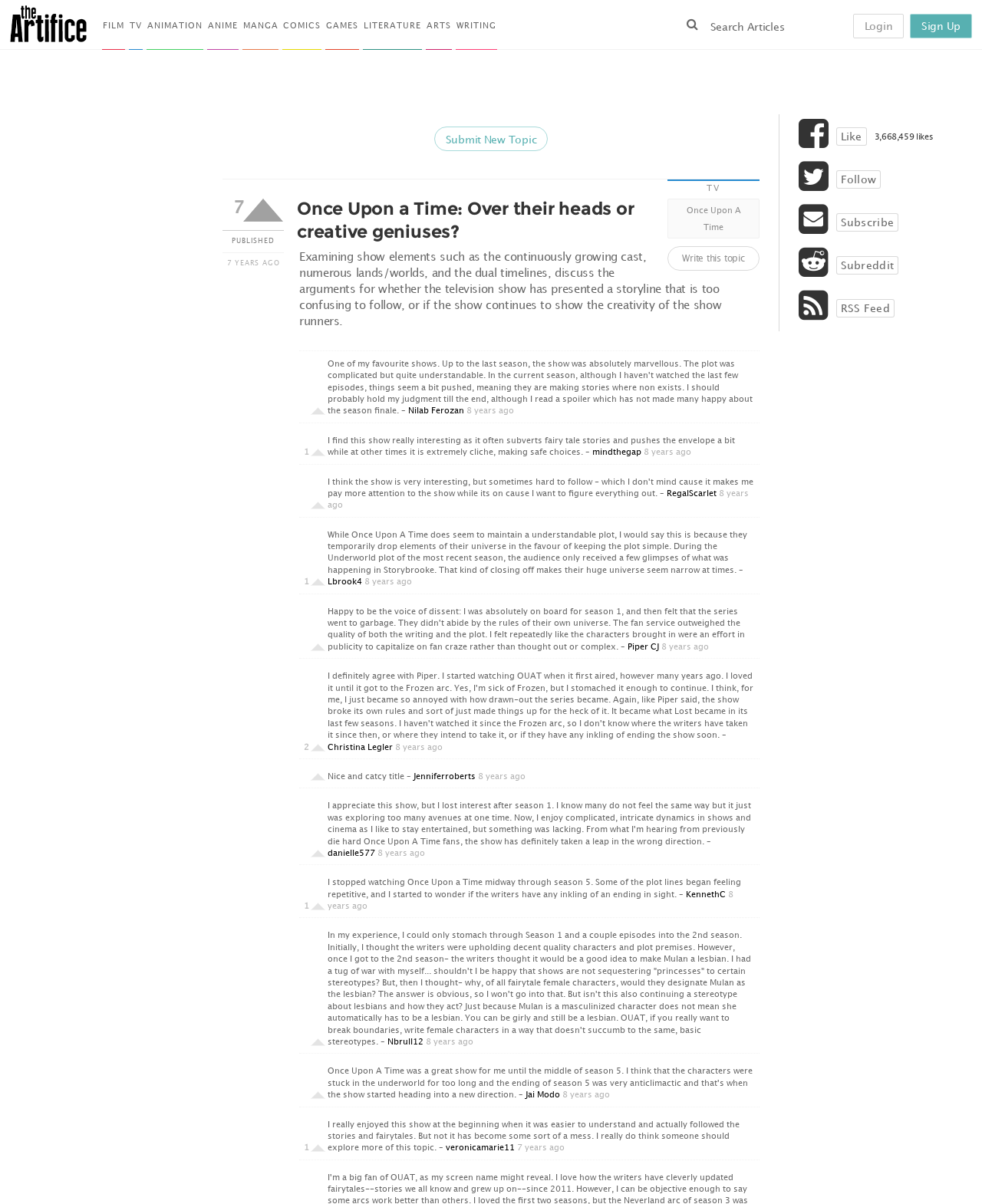What is the name of the website?
Use the image to answer the question with a single word or phrase.

The Artifice